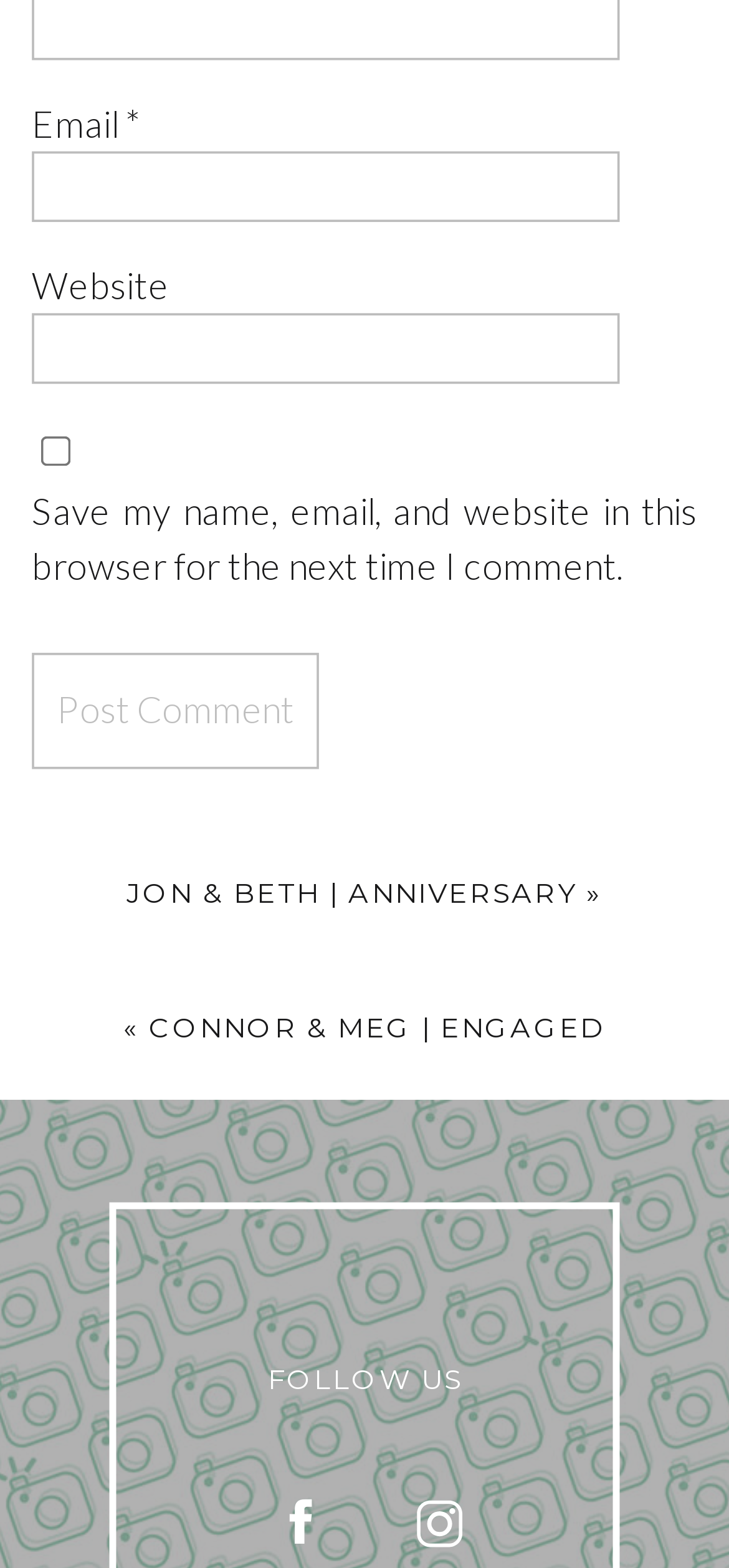What is the purpose of the textbox with label 'Email'? From the image, respond with a single word or brief phrase.

Input email